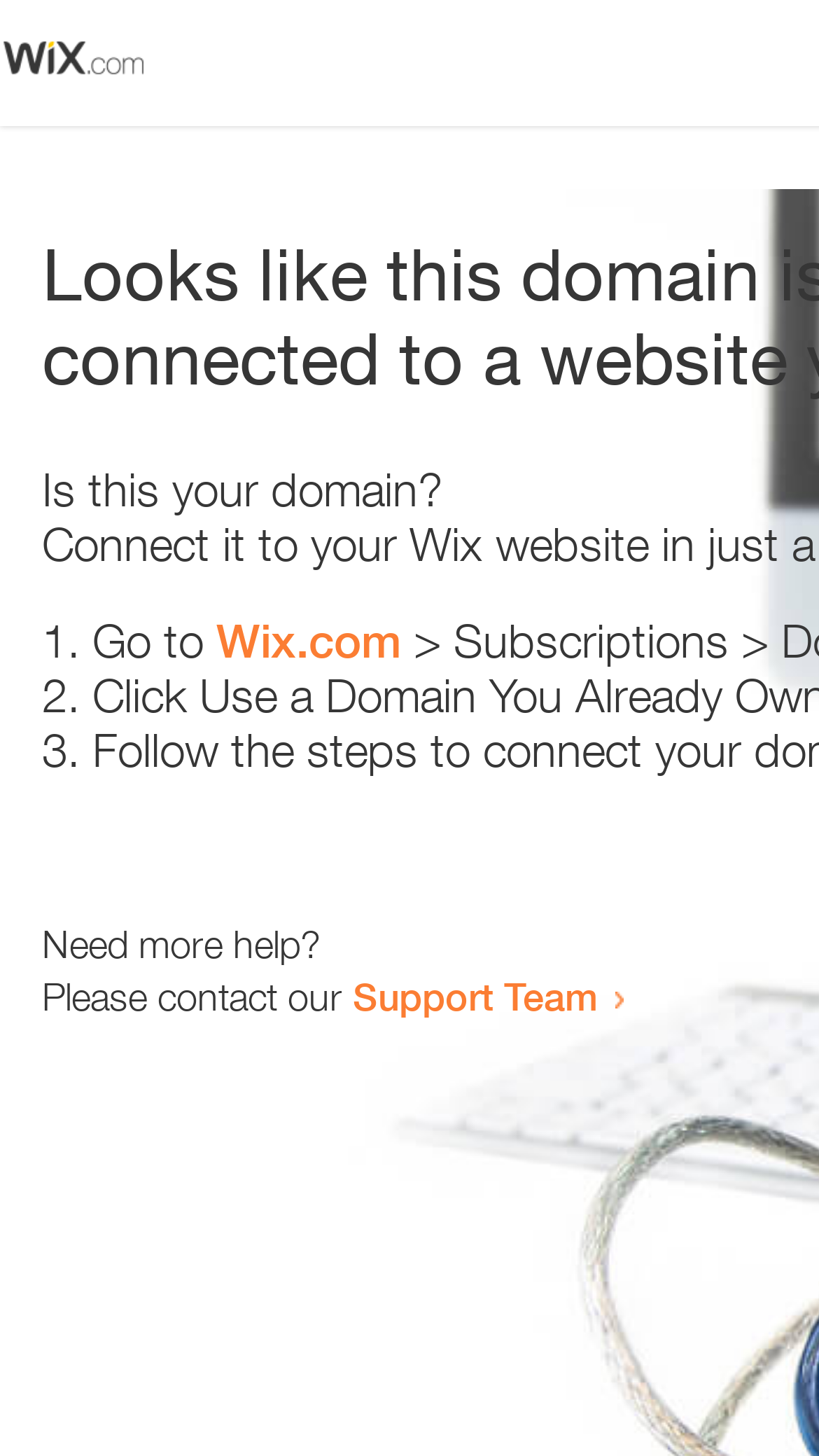Locate the bounding box coordinates for the element described below: "Advent". The coordinates must be four float values between 0 and 1, formatted as [left, top, right, bottom].

None